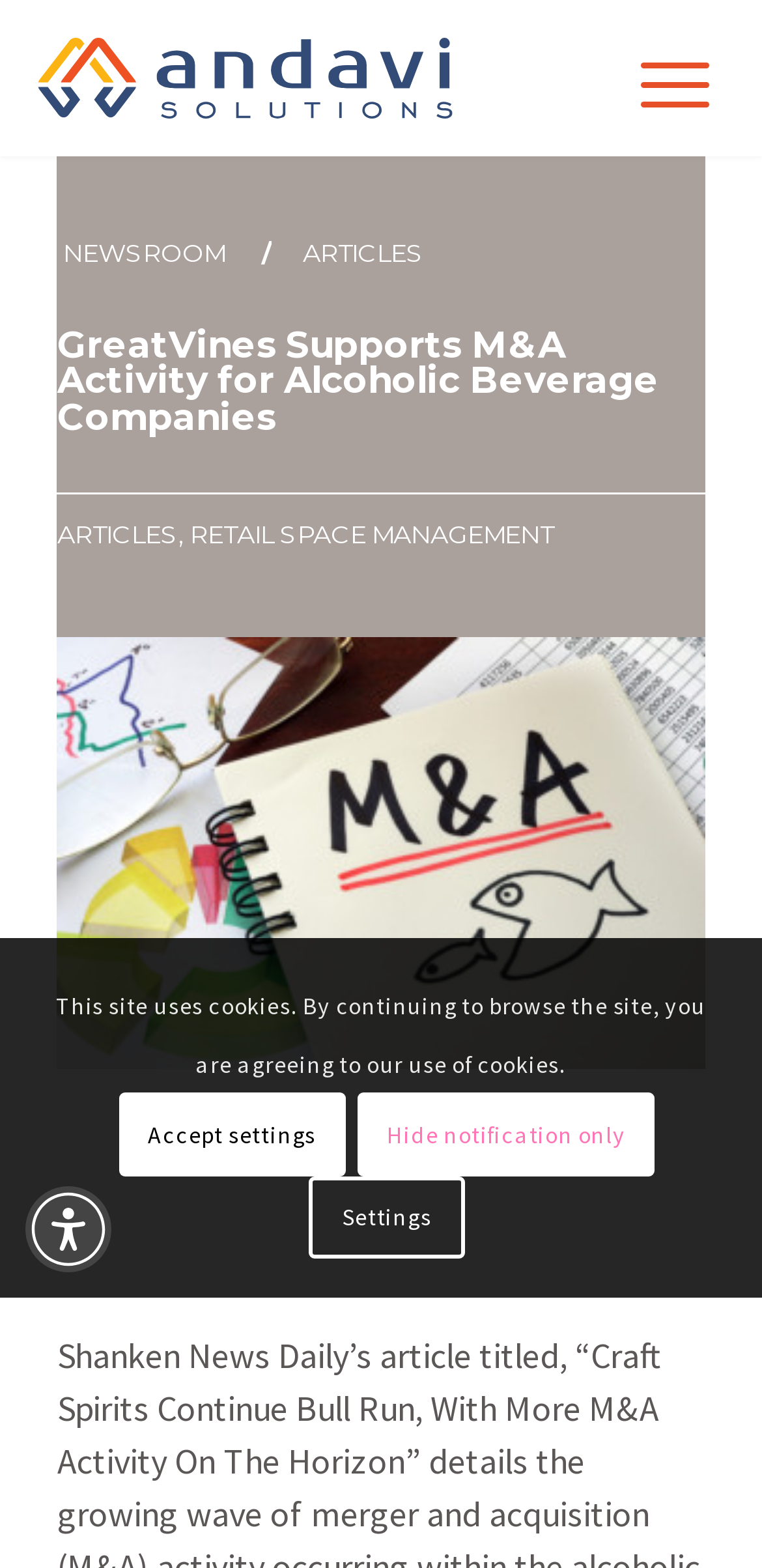Please find and report the bounding box coordinates of the element to click in order to perform the following action: "Go to NEWSROOM". The coordinates should be expressed as four float numbers between 0 and 1, in the format [left, top, right, bottom].

[0.075, 0.139, 0.303, 0.183]